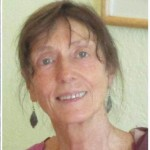Use a single word or phrase to answer this question: 
What is Joanie's profession?

Colon hydrotherapist